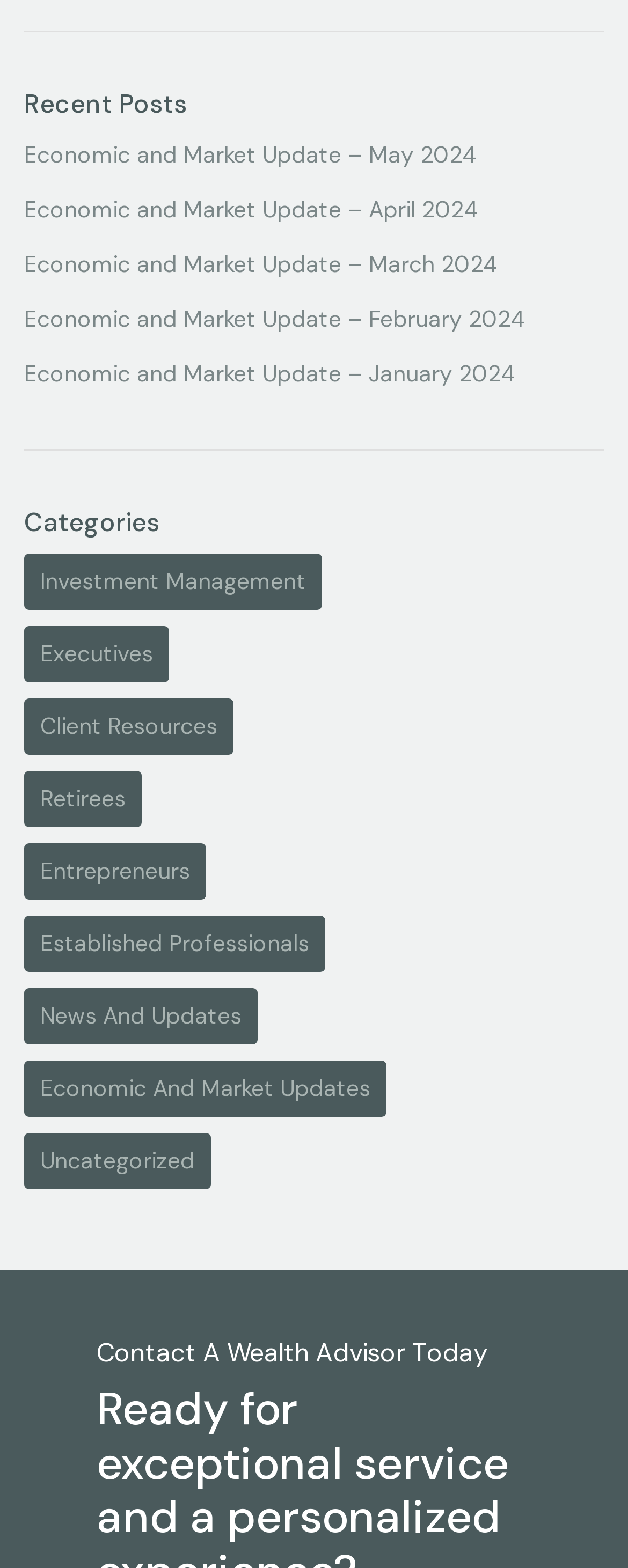Show me the bounding box coordinates of the clickable region to achieve the task as per the instruction: "read Economic and Market Update – May 2024".

[0.038, 0.089, 0.762, 0.108]